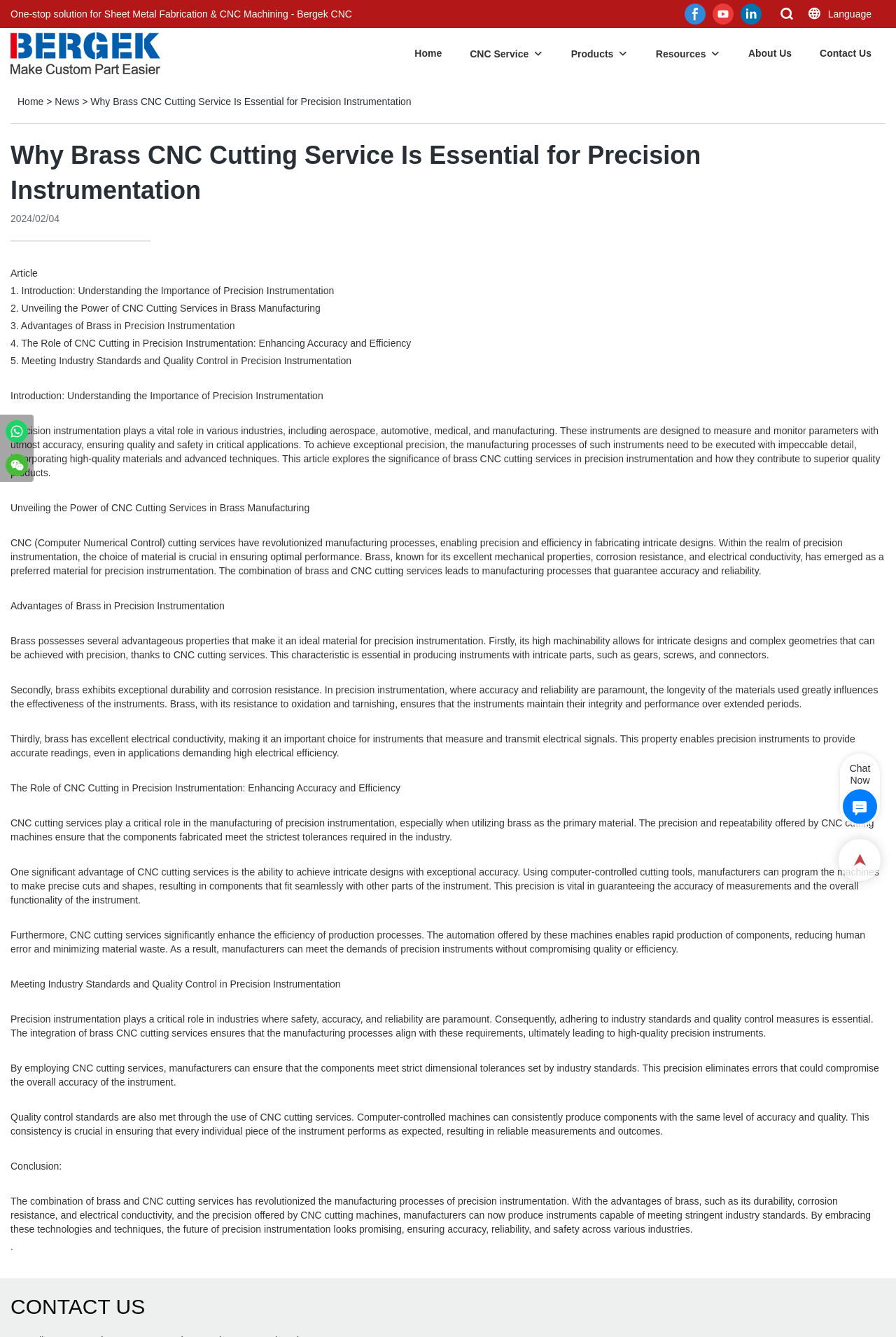Could you specify the bounding box coordinates for the clickable section to complete the following instruction: "Contact Us"?

[0.012, 0.969, 0.162, 0.986]